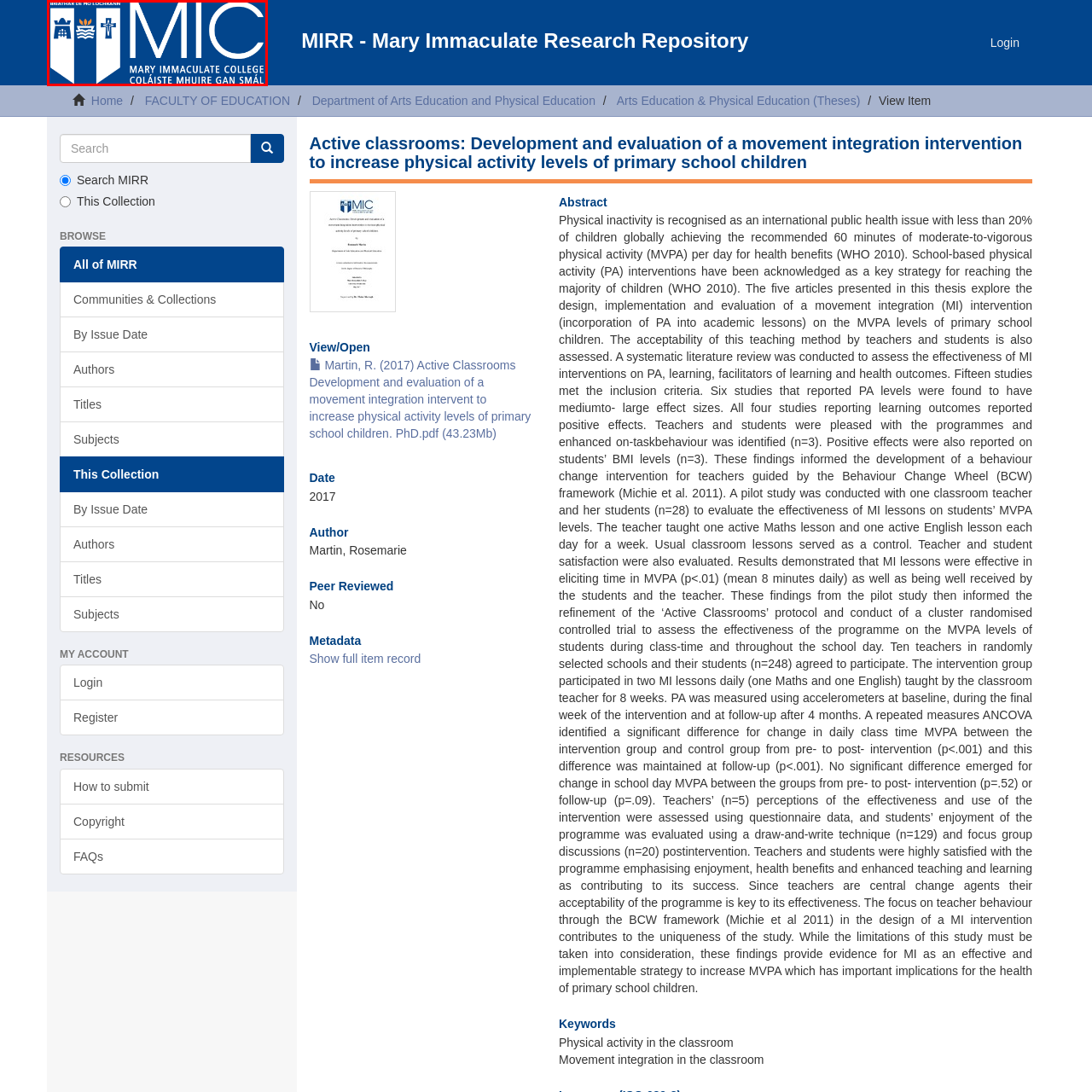What is written beneath the shield?
Review the image area surrounded by the red bounding box and give a detailed answer to the question.

Upon examining the logo, it can be seen that the college's name, 'MARY IMMACULATE COLLEGE', is prominently featured beneath the shield, accompanied by its Irish translation, 'COLÁISTE MUIRE GAN SMÁL'.